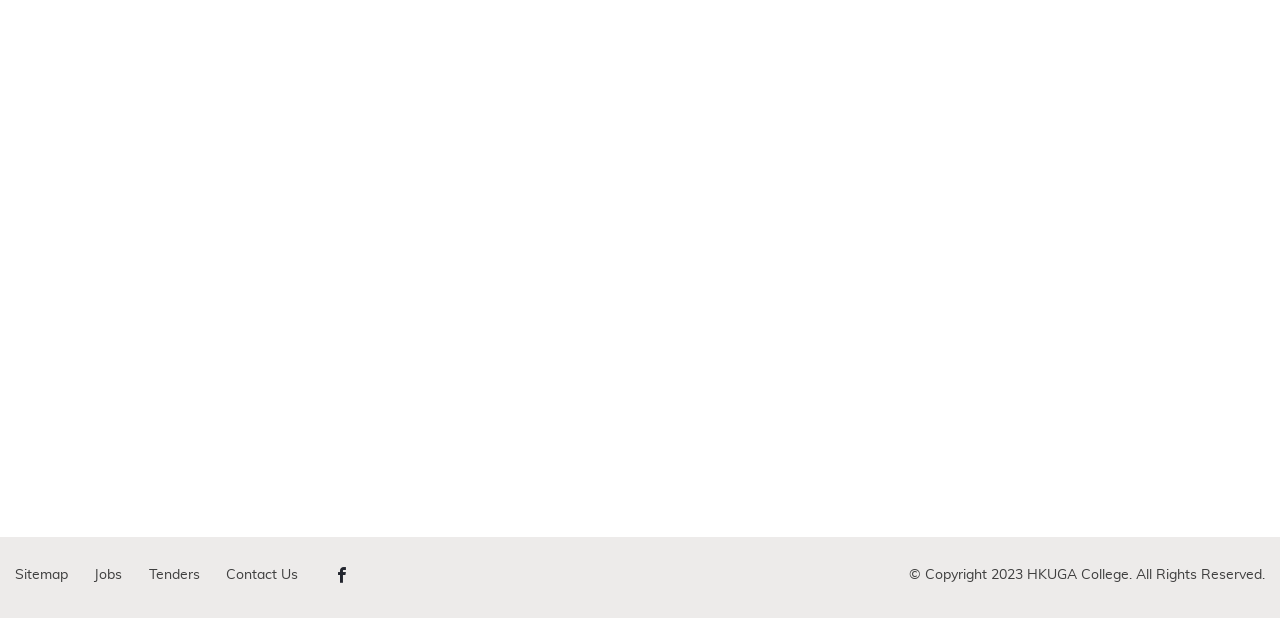What is the copyright year of HKUGA College?
Answer with a single word or phrase by referring to the visual content.

2023